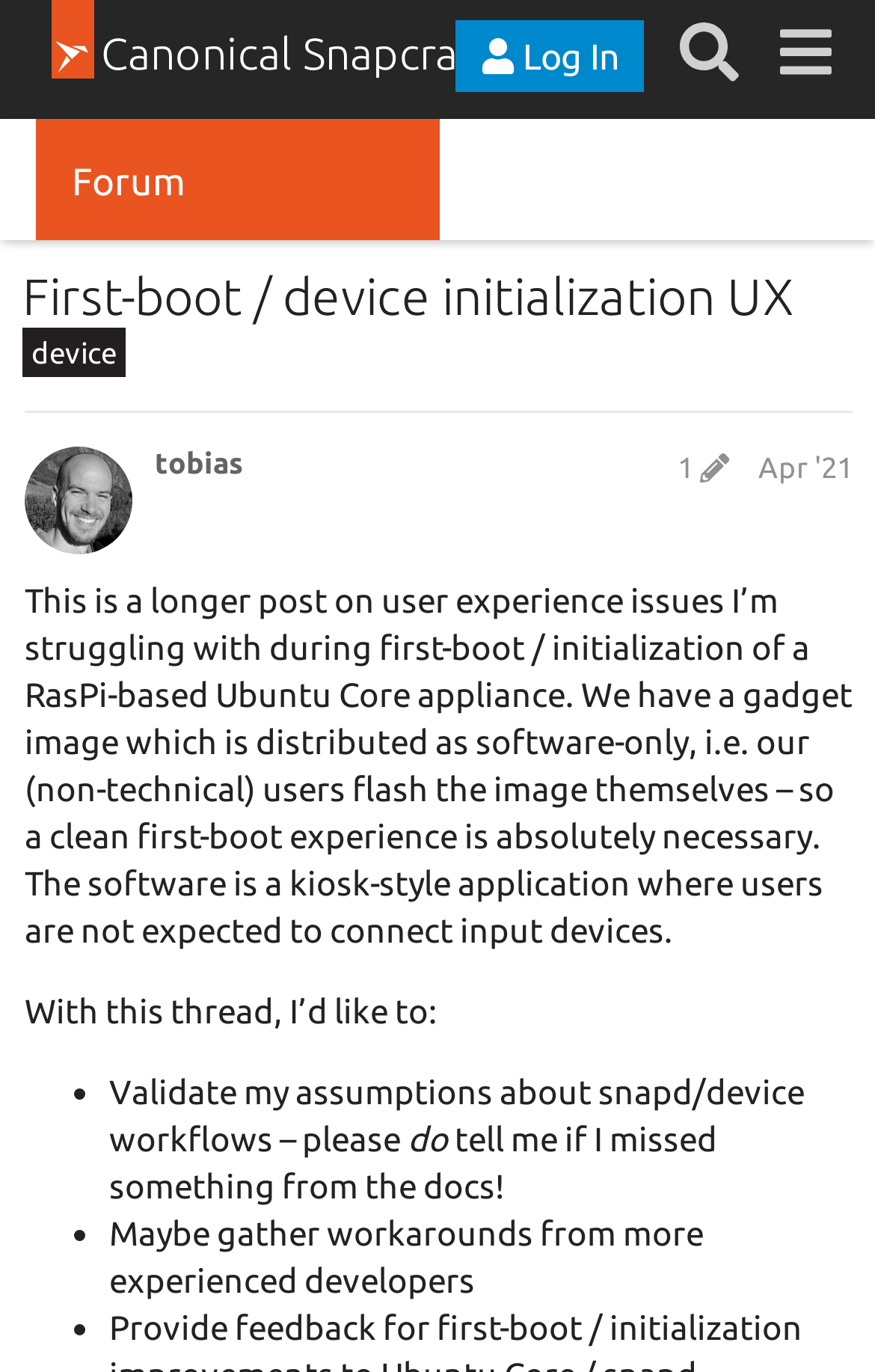What type of application is being discussed?
Using the image, elaborate on the answer with as much detail as possible.

The post mentions that the software is a kiosk-style application where users are not expected to connect input devices, indicating that it is a type of application that is designed for public use or unattended operation.